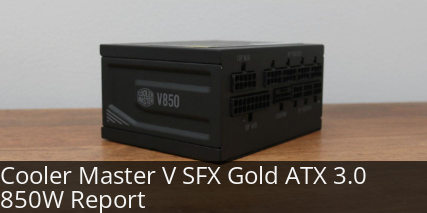What is the power supply's wattage?
Answer with a single word or short phrase according to what you see in the image.

850W